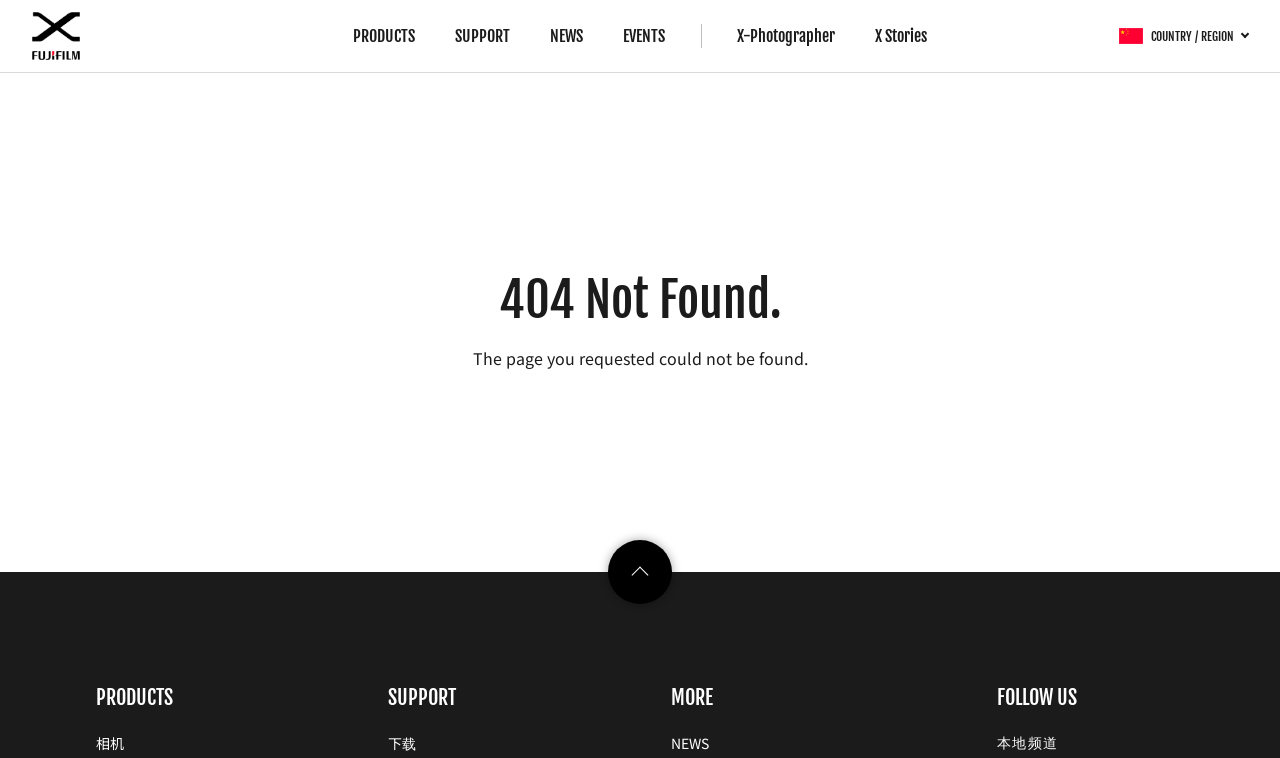Given the description ".st1{fill:#ffd600} Country / Region", provide the bounding box coordinates of the corresponding UI element.

[0.874, 0.036, 0.975, 0.059]